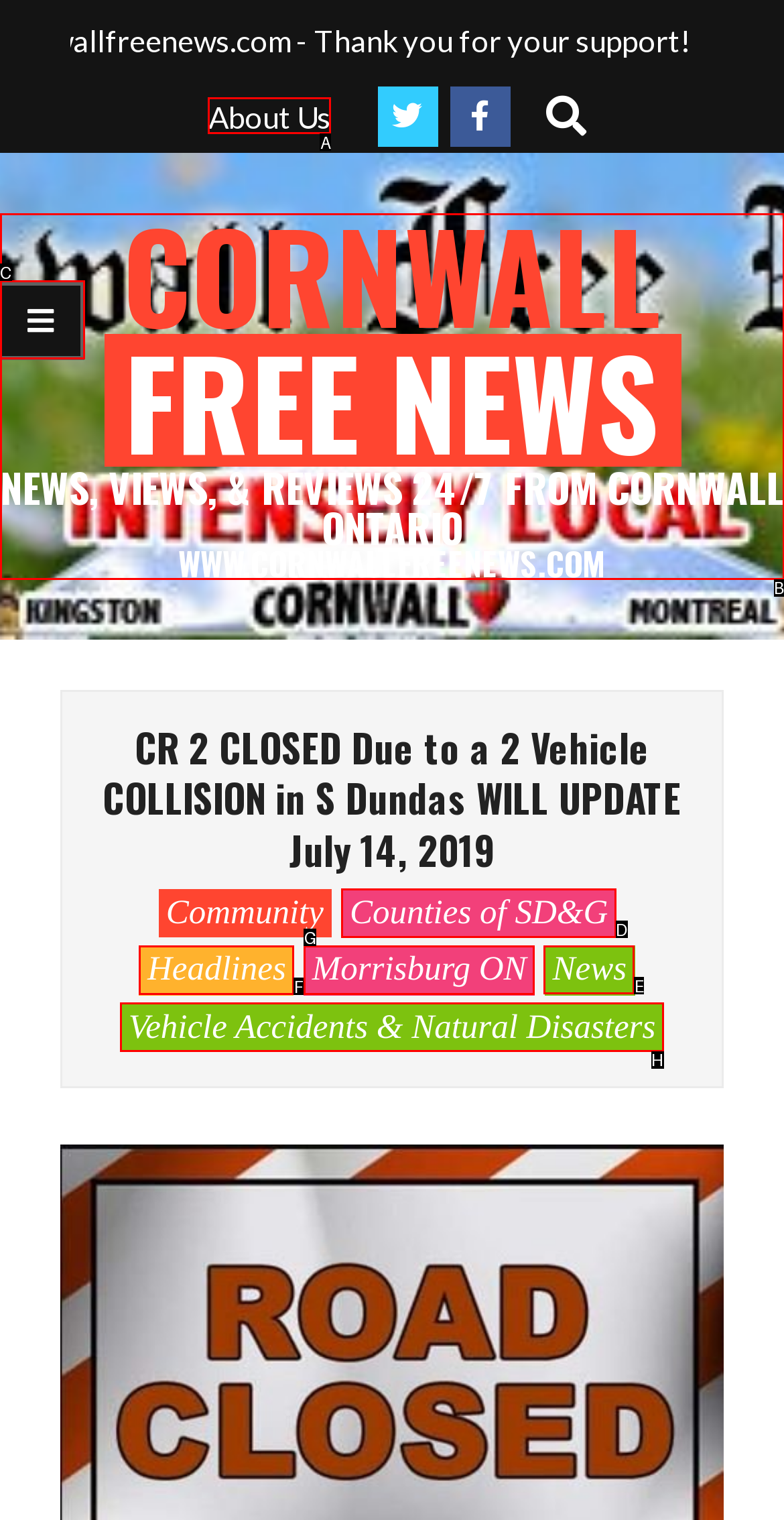Among the marked elements in the screenshot, which letter corresponds to the UI element needed for the task: read News?

E